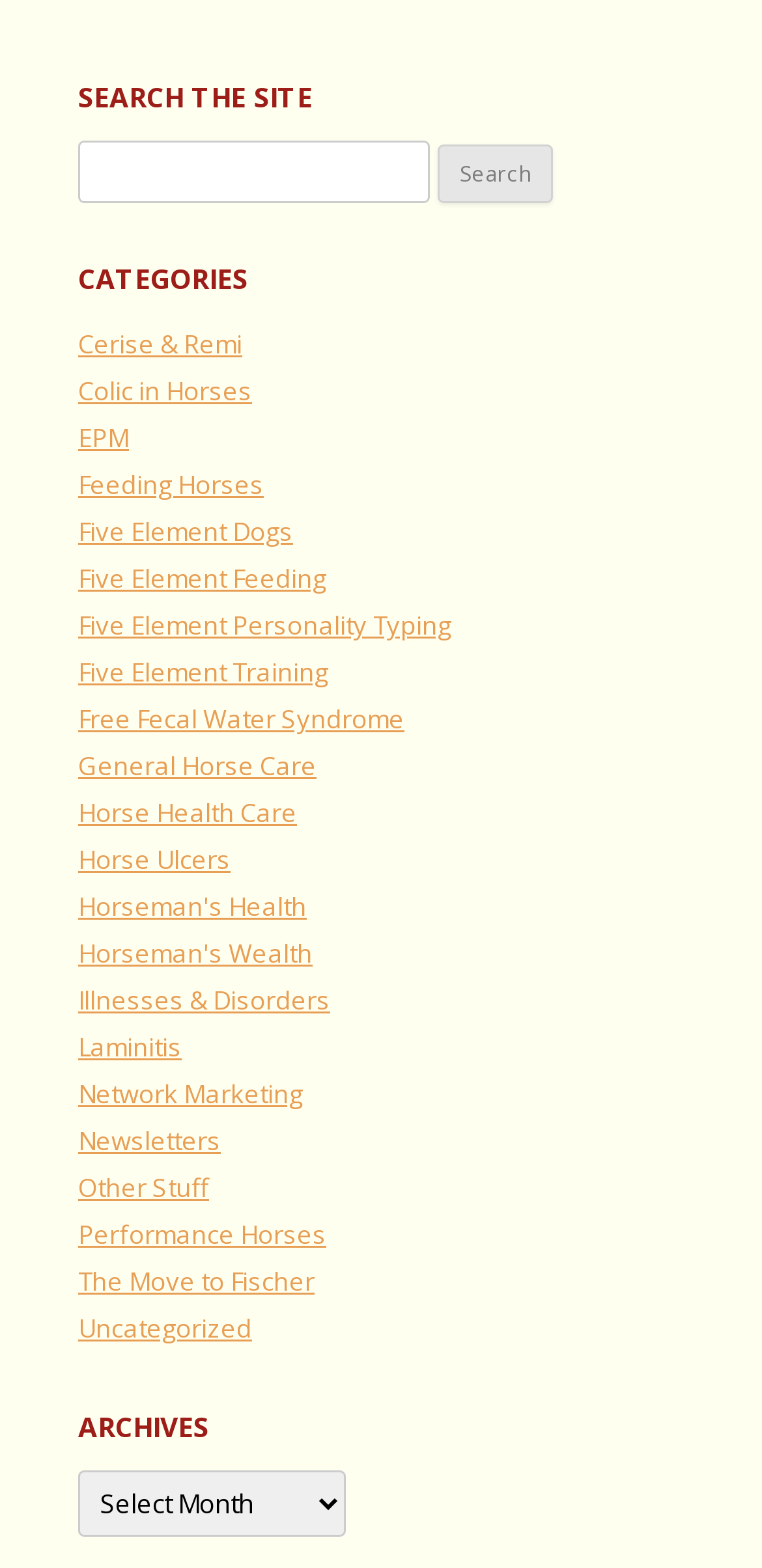How many links are there under 'CATEGORIES' that contain the word 'Horse'?
Look at the screenshot and respond with a single word or phrase.

5